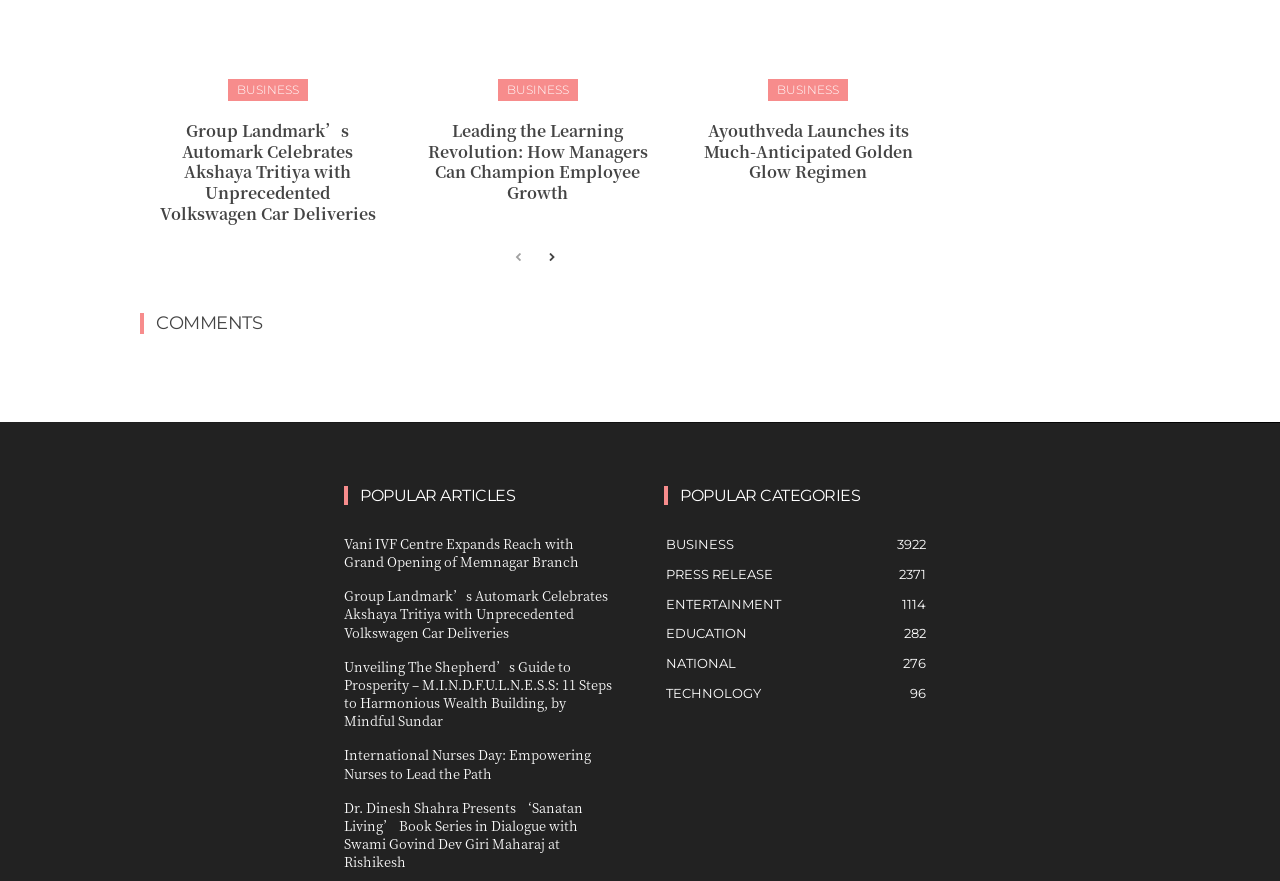How many article headings are on this page? Analyze the screenshot and reply with just one word or a short phrase.

9